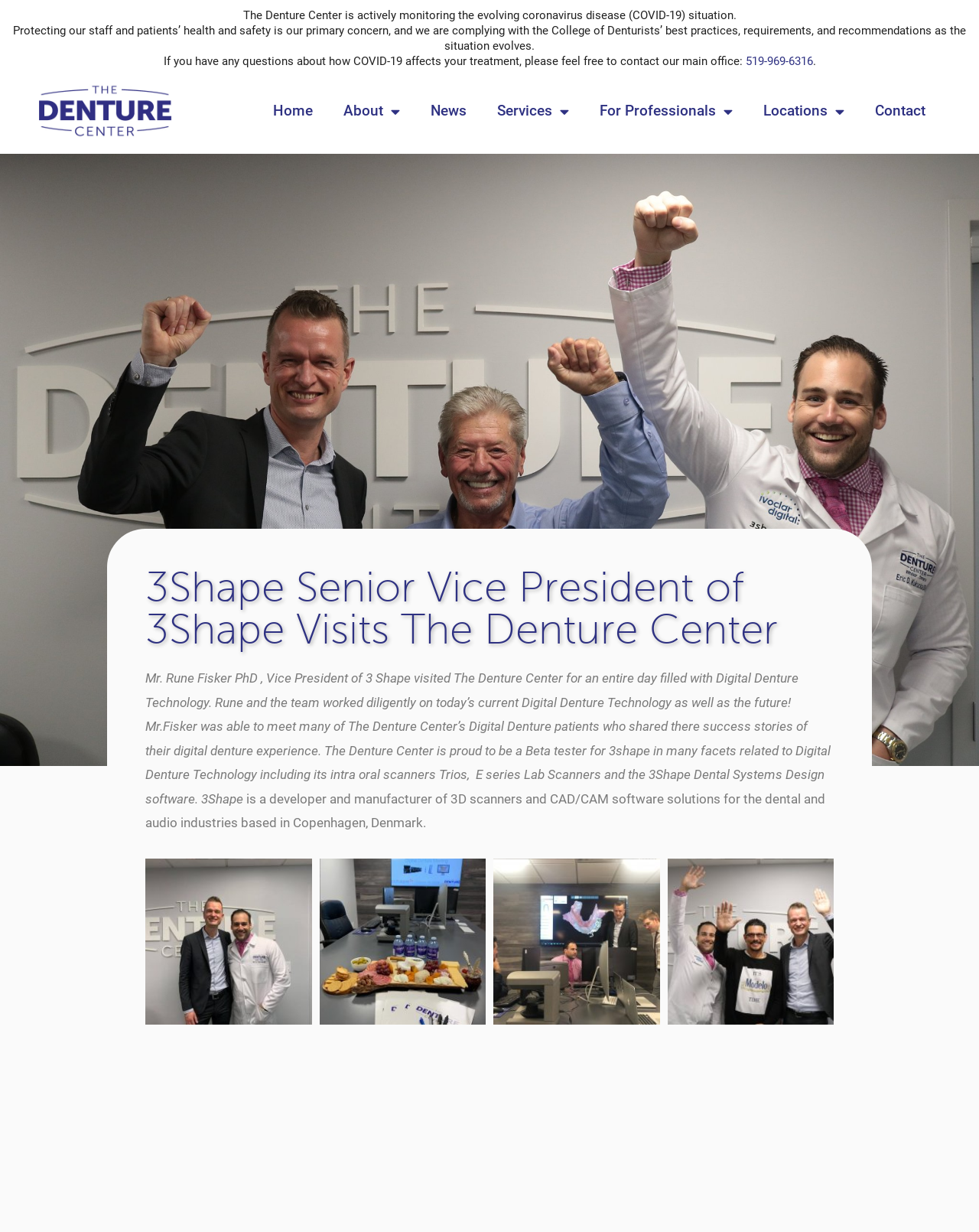What is the primary concern of The Denture Center?
Refer to the image and answer the question using a single word or phrase.

staff and patients’ health and safety